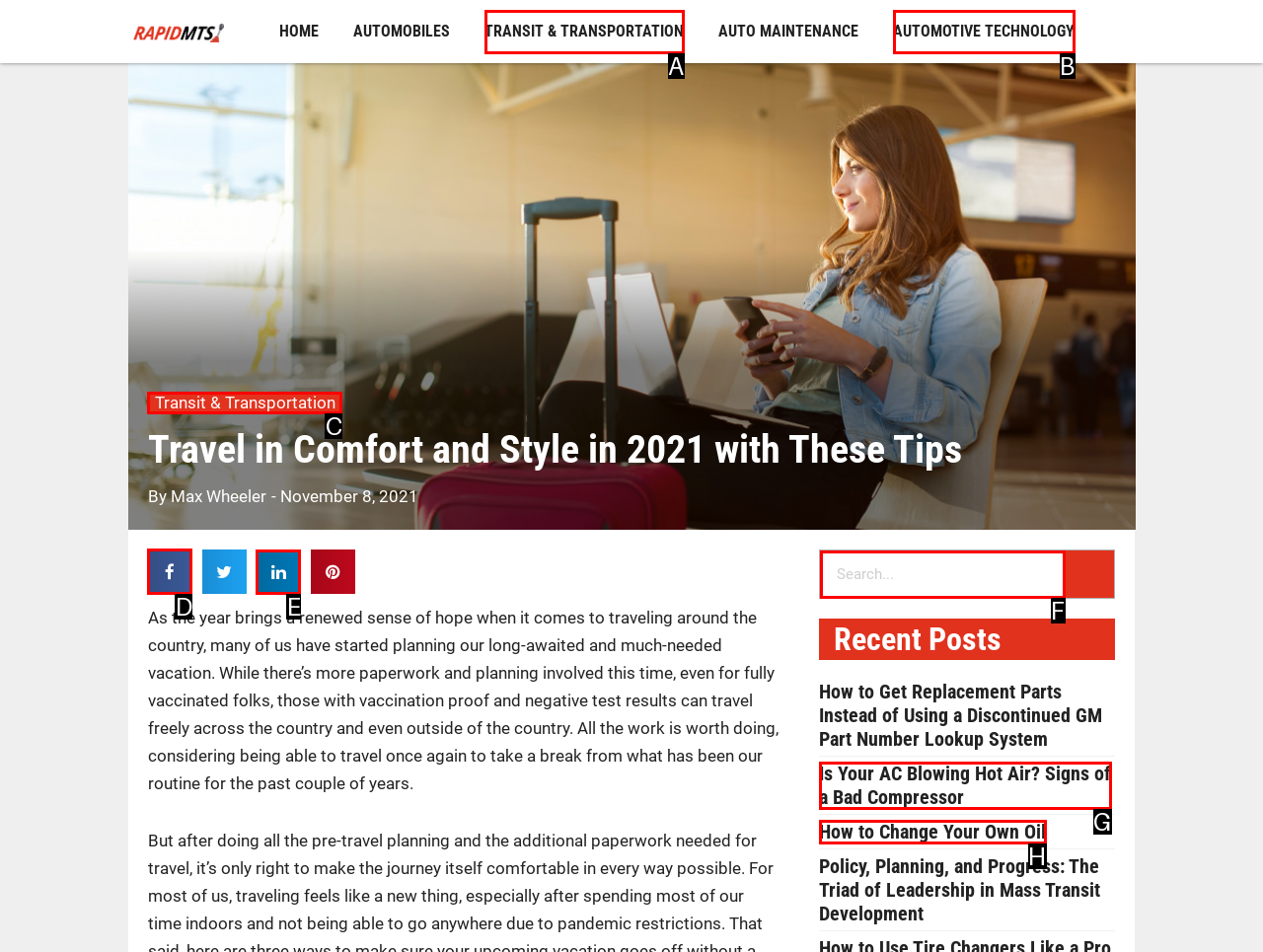Choose the HTML element to click for this instruction: Read about ClassyQuote Answer with the letter of the correct choice from the given options.

None